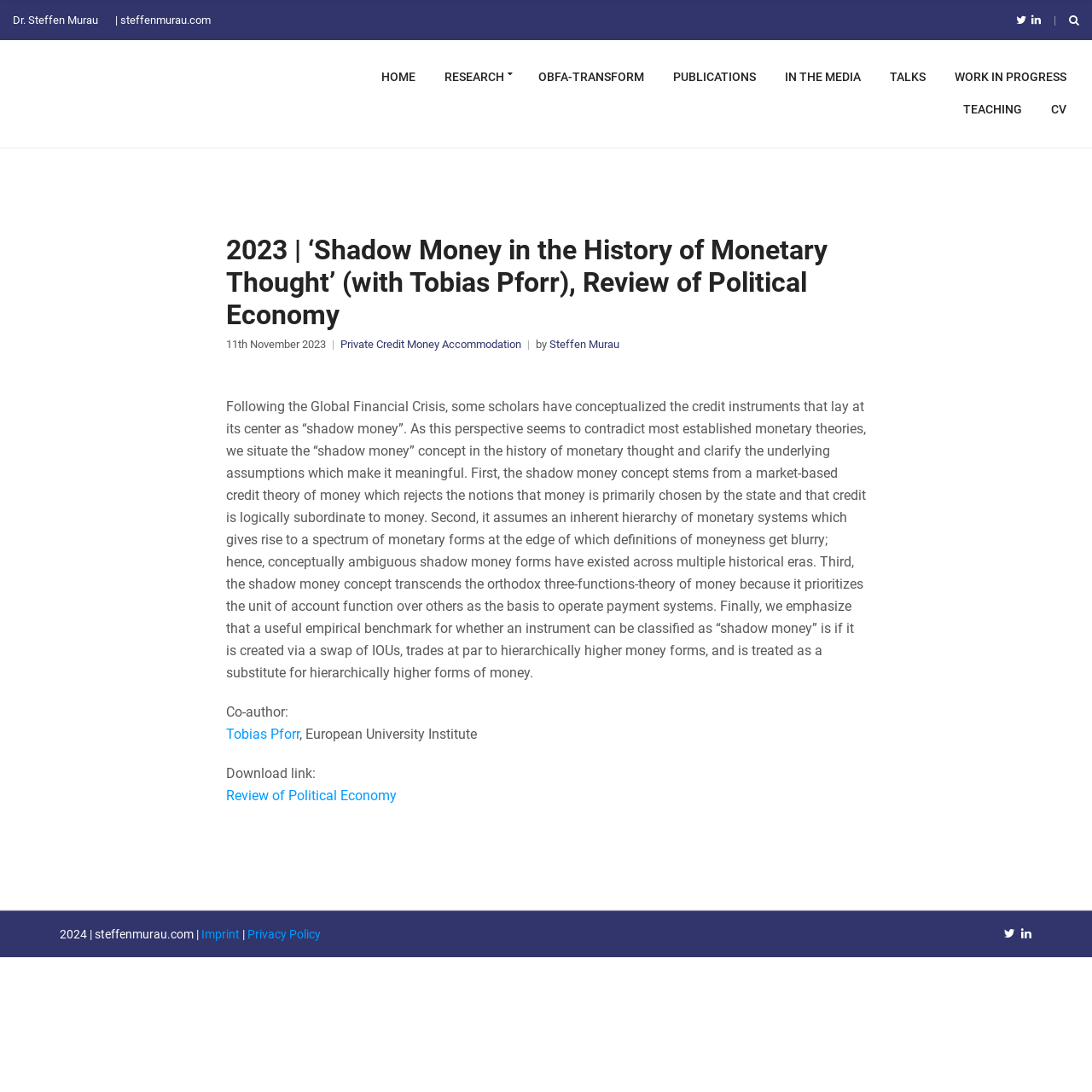Determine the bounding box coordinates of the clickable region to execute the instruction: "check cv". The coordinates should be four float numbers between 0 and 1, denoted as [left, top, right, bottom].

[0.962, 0.086, 0.977, 0.116]